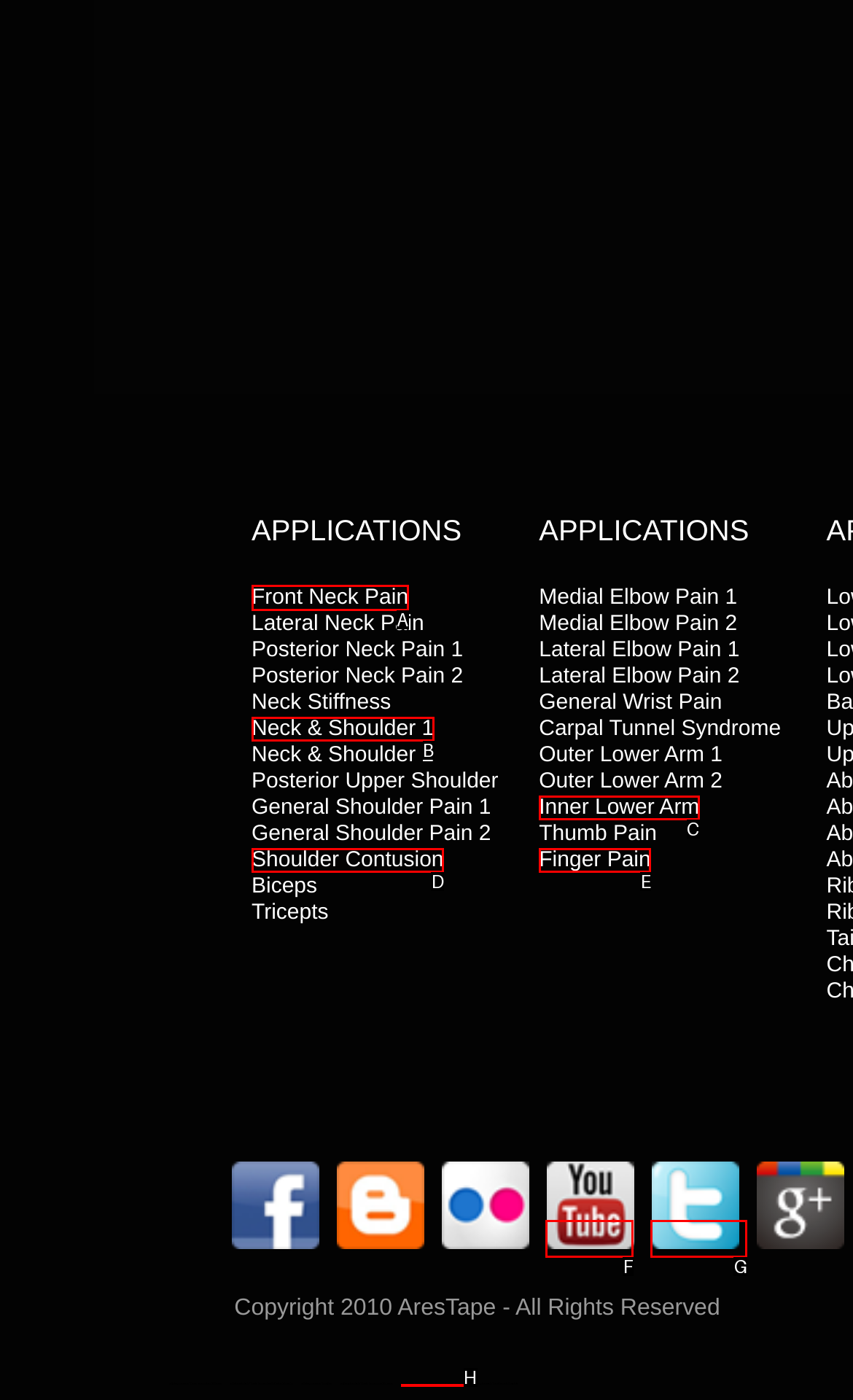Pick the option that should be clicked to perform the following task: Click on Front Neck Pain
Answer with the letter of the selected option from the available choices.

A